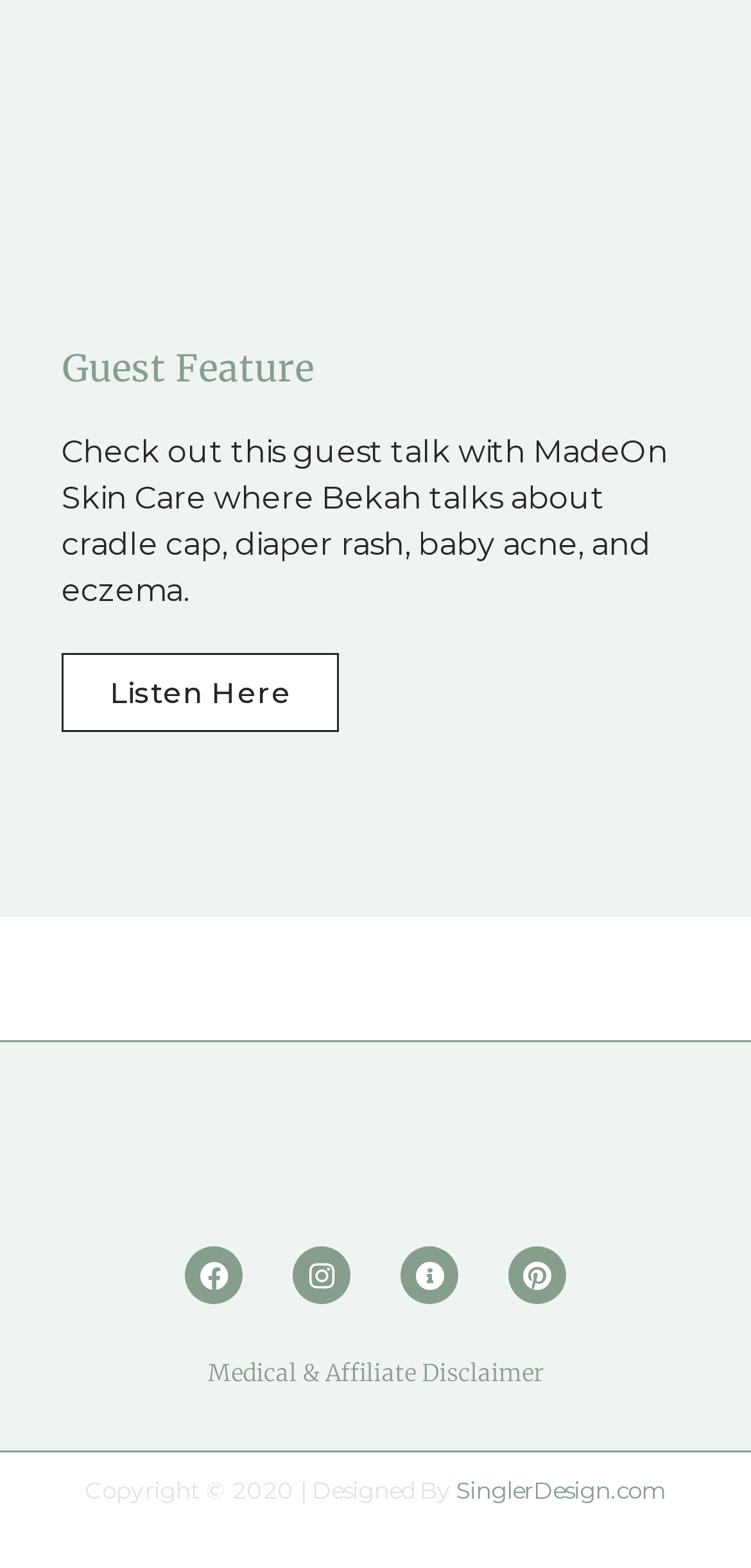Provide the bounding box coordinates of the area you need to click to execute the following instruction: "Visit the Facebook page".

[0.246, 0.795, 0.323, 0.832]